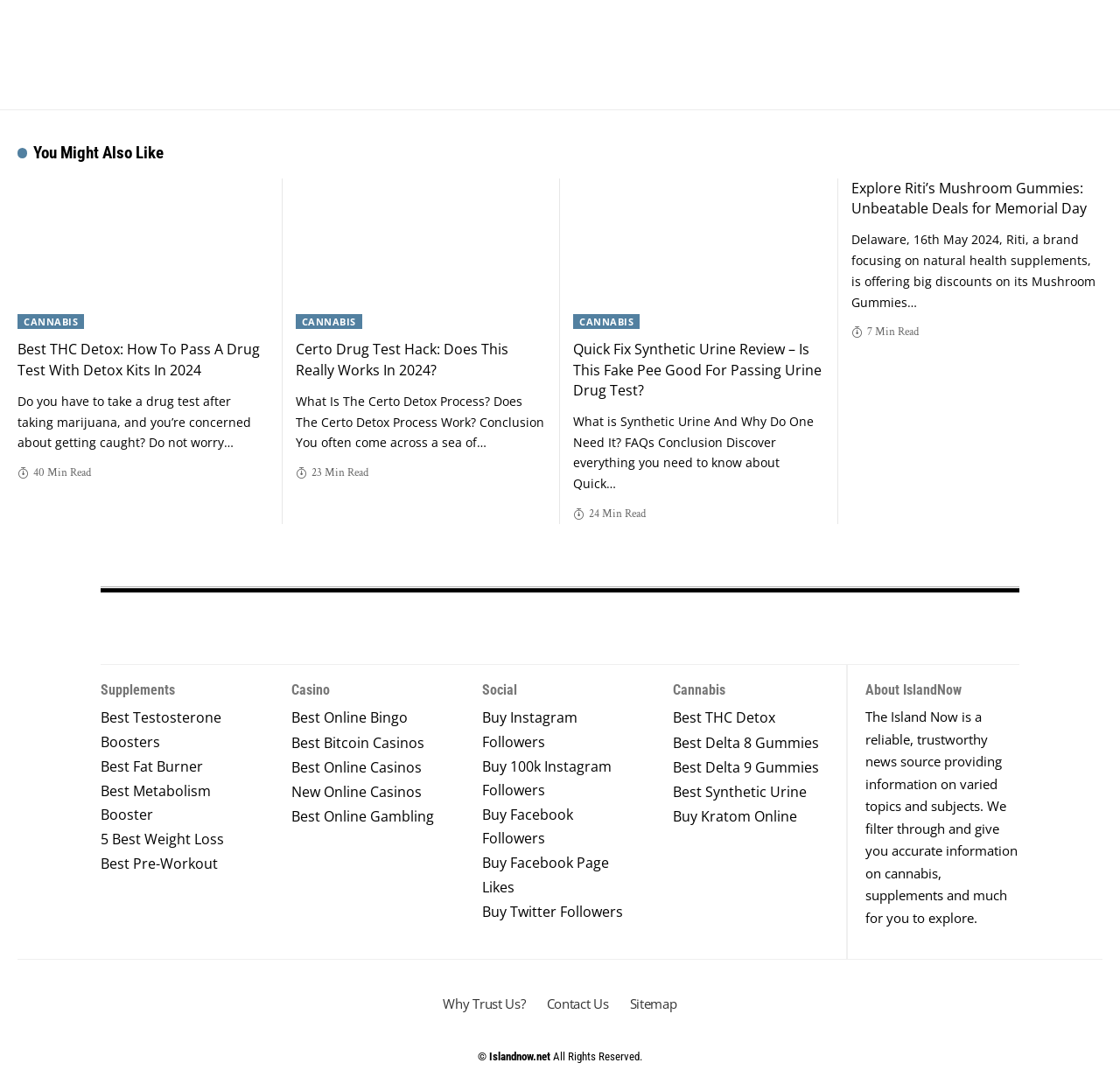Show the bounding box coordinates for the HTML element as described: "Cannabis".

[0.264, 0.29, 0.323, 0.304]